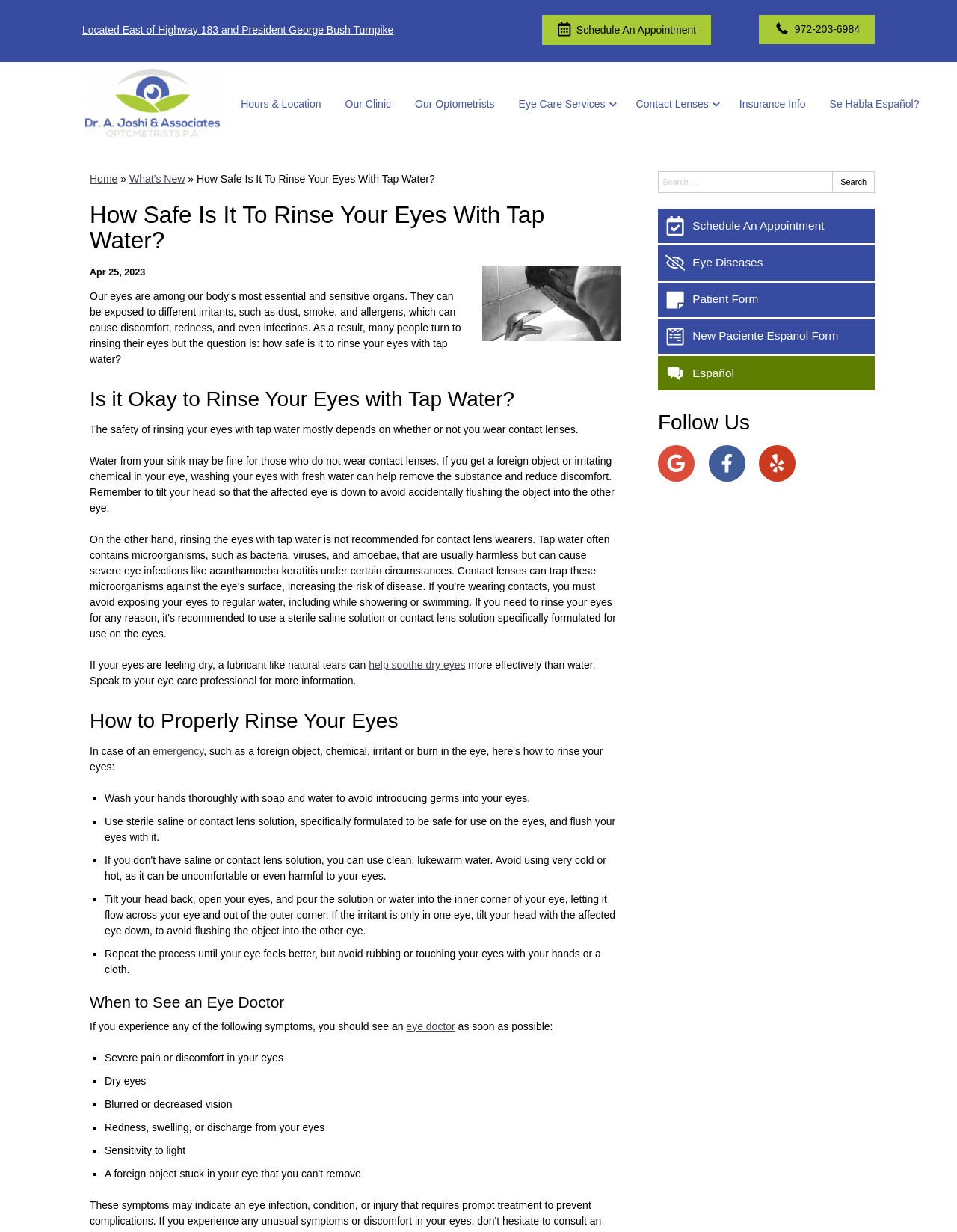What social media platforms can you follow the clinic on?
Please use the visual content to give a single word or phrase answer.

Google, Facebook, Yelp